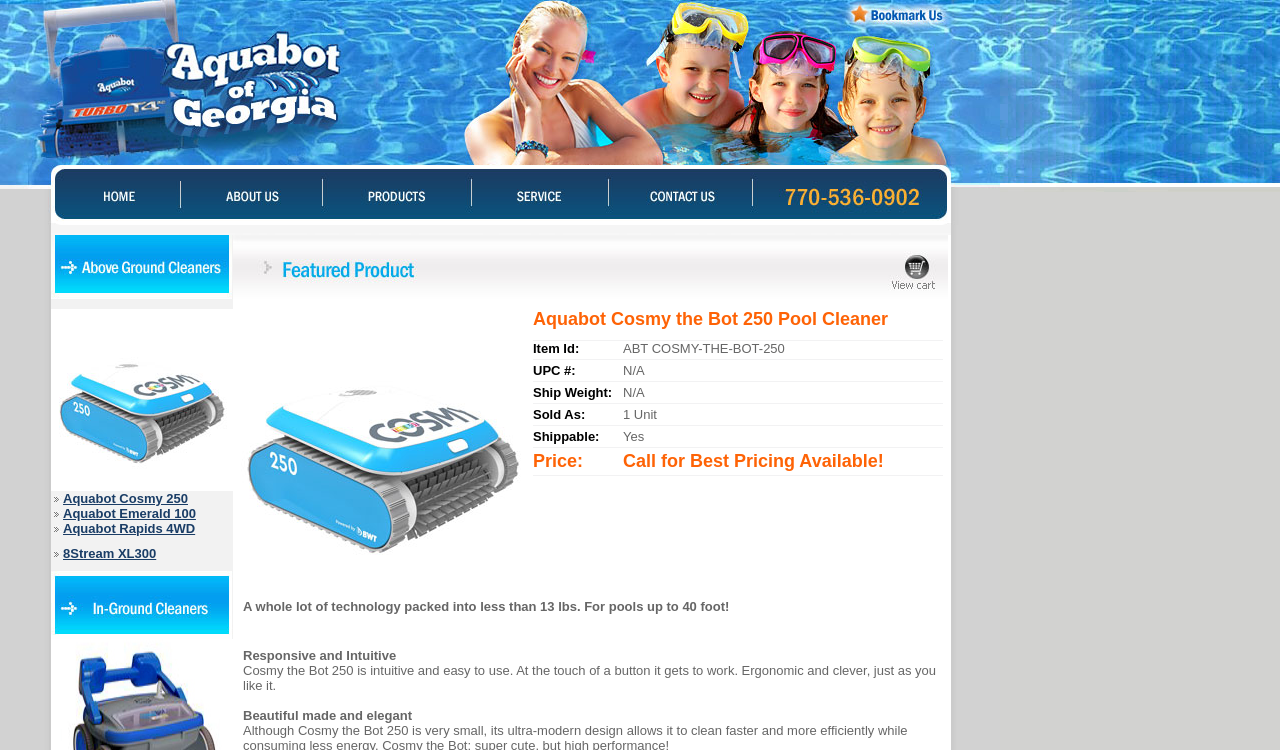Please provide the bounding box coordinates for the element that needs to be clicked to perform the following instruction: "Click on the 'HOME' link". The coordinates should be given as four float numbers between 0 and 1, i.e., [left, top, right, bottom].

[0.0, 0.281, 0.145, 0.304]